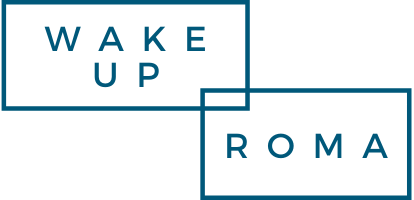Please provide a comprehensive response to the question below by analyzing the image: 
What is the font style of 'WAKE UP'?

According to the caption, the top section of the logo presents the words 'WAKE UP' in bold, uppercase letters, which suggests a strong and attention-grabbing font style.